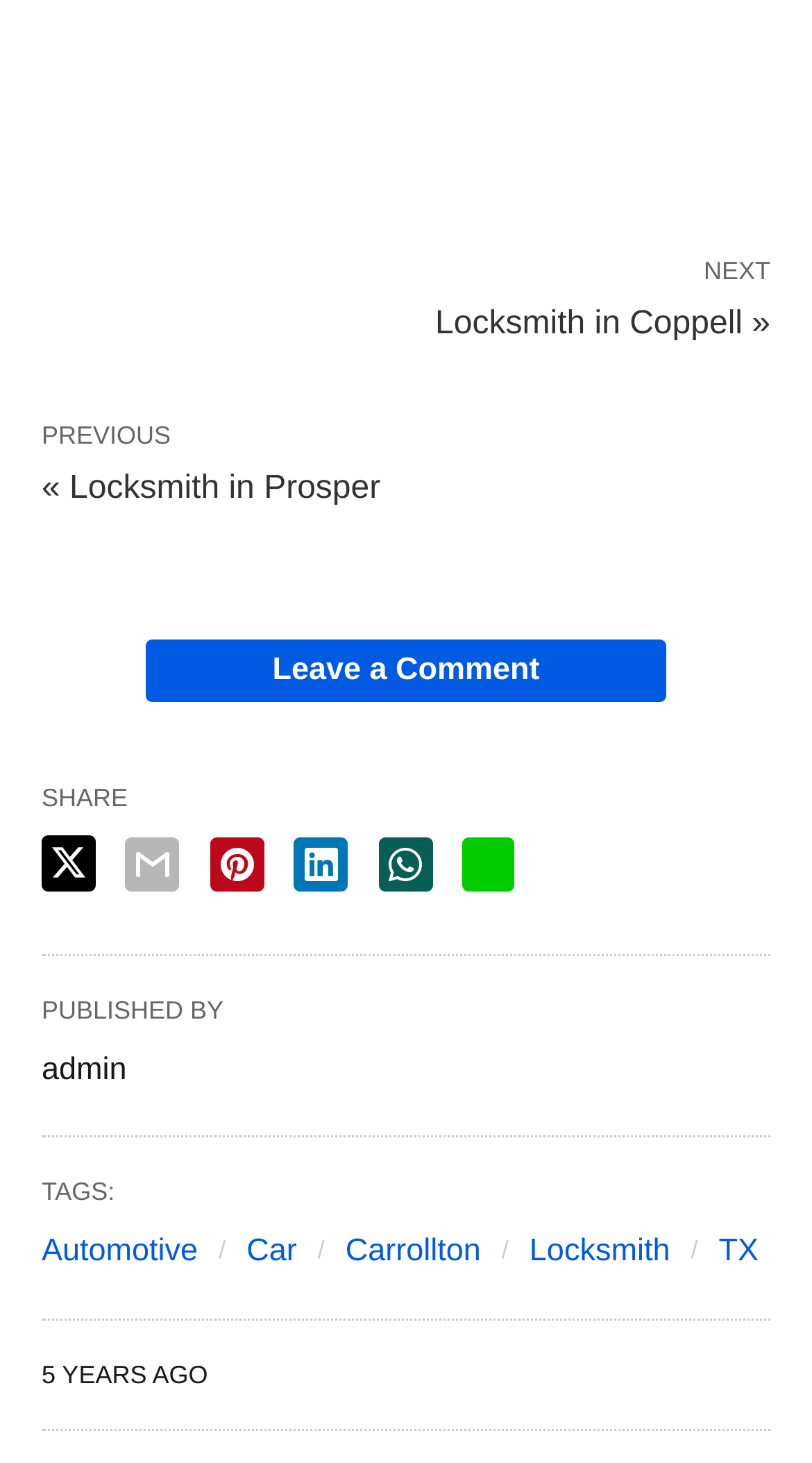Give a one-word or one-phrase response to the question:
What is the author of the article?

admin